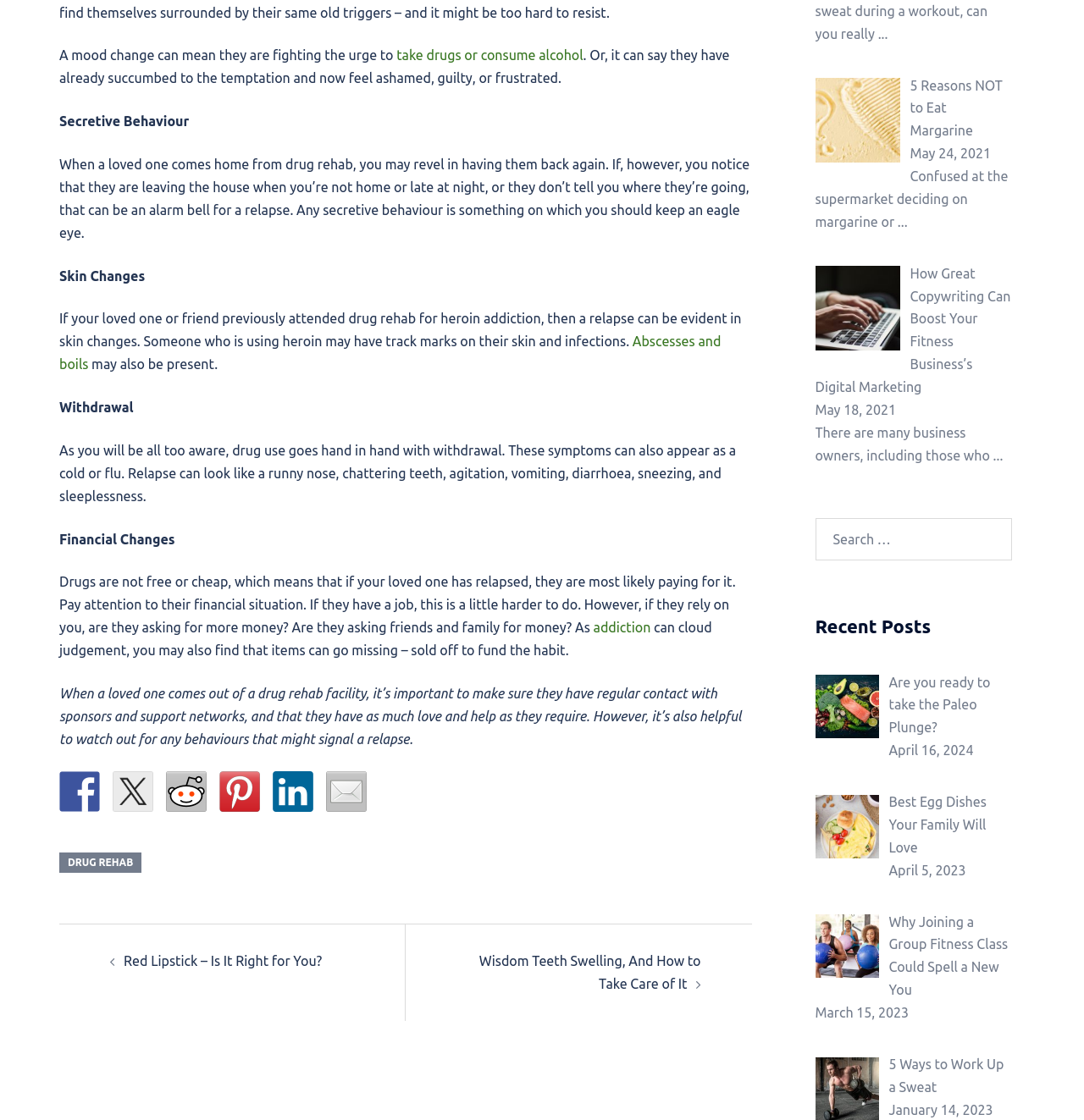Could you find the bounding box coordinates of the clickable area to complete this instruction: "Check the recent post about Paleo Plunge"?

[0.82, 0.602, 0.914, 0.656]